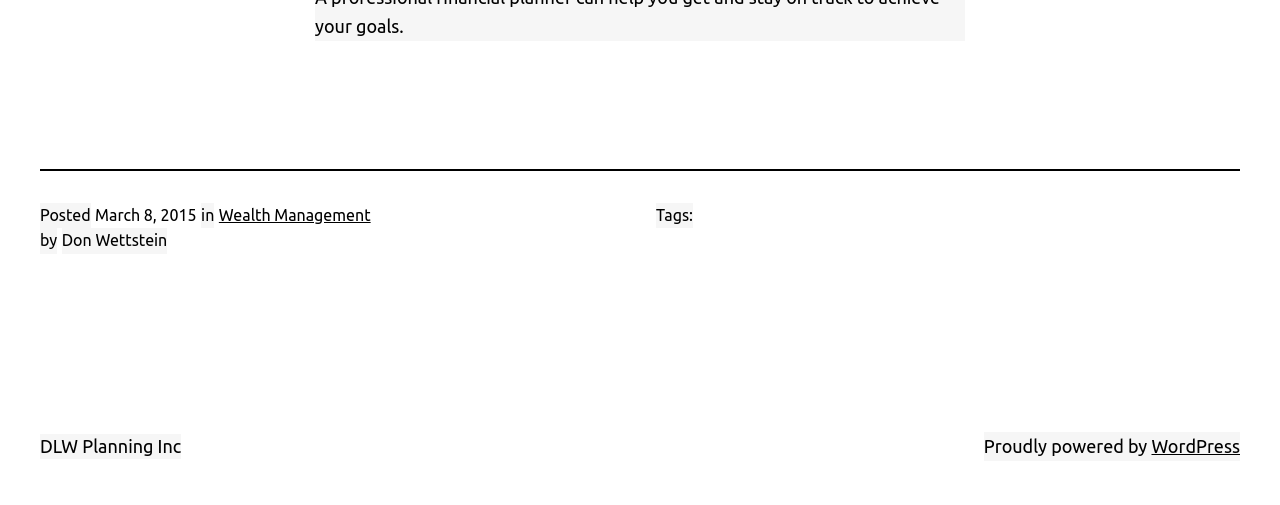Find the bounding box coordinates for the HTML element described as: "Wealth Management". The coordinates should consist of four float values between 0 and 1, i.e., [left, top, right, bottom].

[0.171, 0.407, 0.29, 0.443]